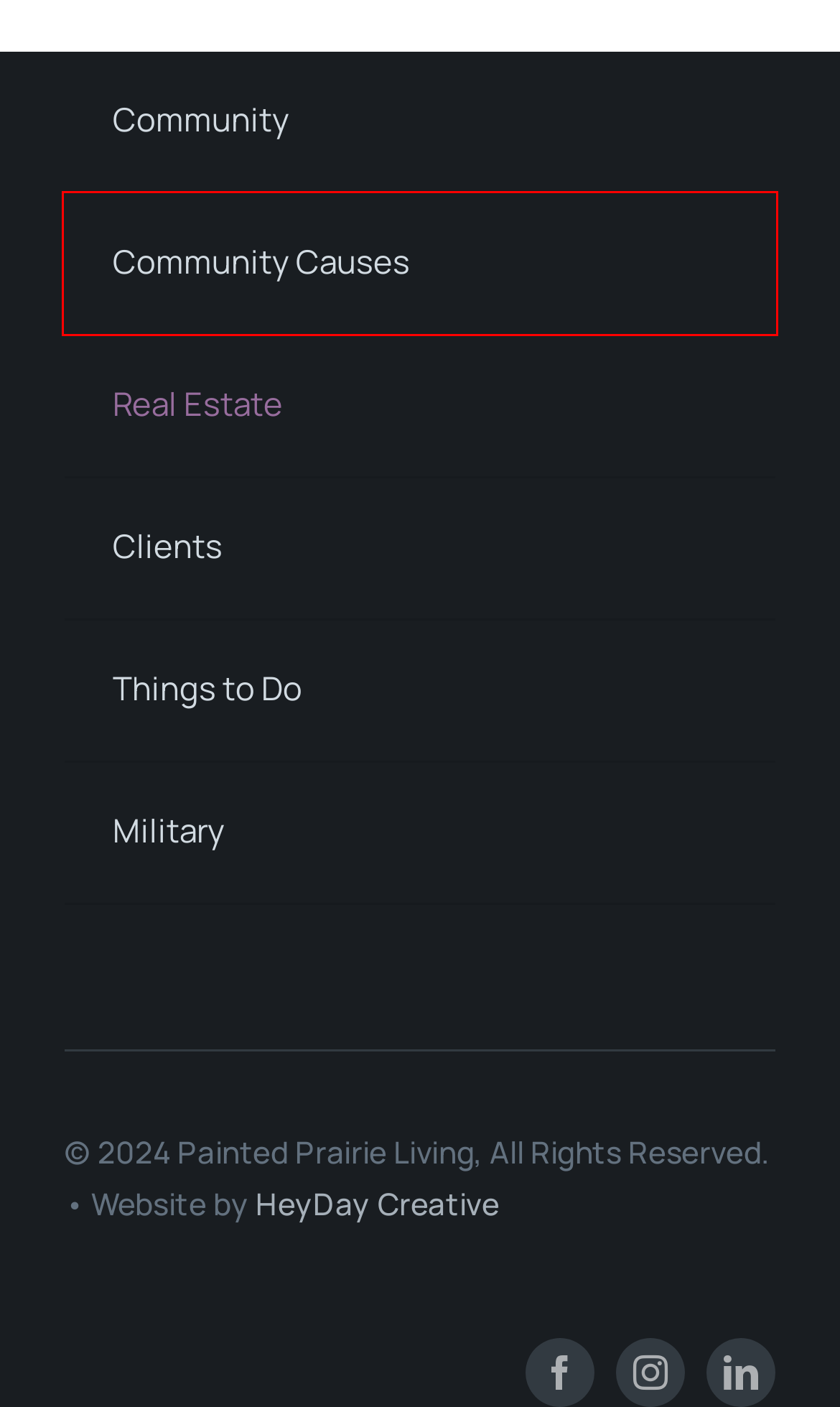Look at the screenshot of a webpage where a red bounding box surrounds a UI element. Your task is to select the best-matching webpage description for the new webpage after you click the element within the bounding box. The available options are:
A. Painted Prairie Town Center! • Painted Prairie Living
B. Contractors Corner • Painted Prairie Living
C. Epic Homes has Models and Quick Move-ins Available in Painted Prairie • Painted Prairie Living
D. Things to Do • Painted Prairie Living
E. Community • Painted Prairie Living
F. Price Improvement! Multi-Gen Home Available in Painted Prairie • Painted Prairie Living
G. Military • Painted Prairie Living
H. Community Causes • Painted Prairie Living

H